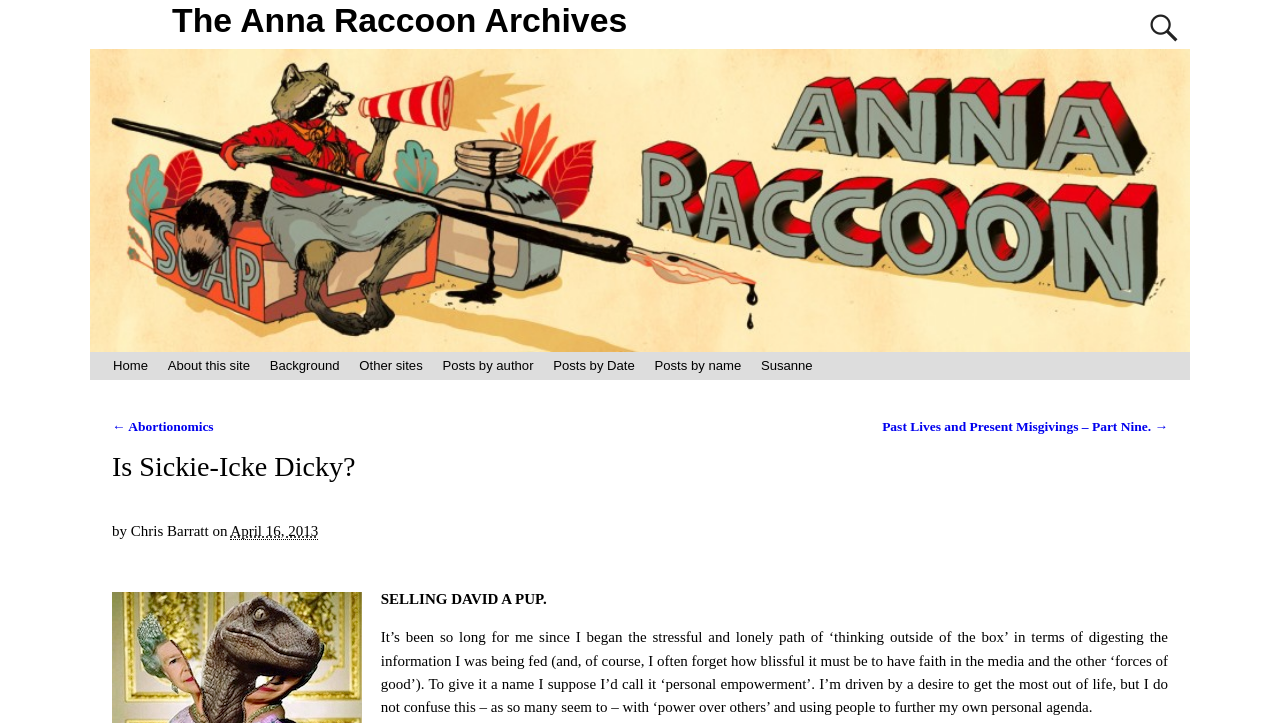Pinpoint the bounding box coordinates of the element you need to click to execute the following instruction: "search for something". The bounding box should be represented by four float numbers between 0 and 1, in the format [left, top, right, bottom].

[0.894, 0.007, 0.922, 0.069]